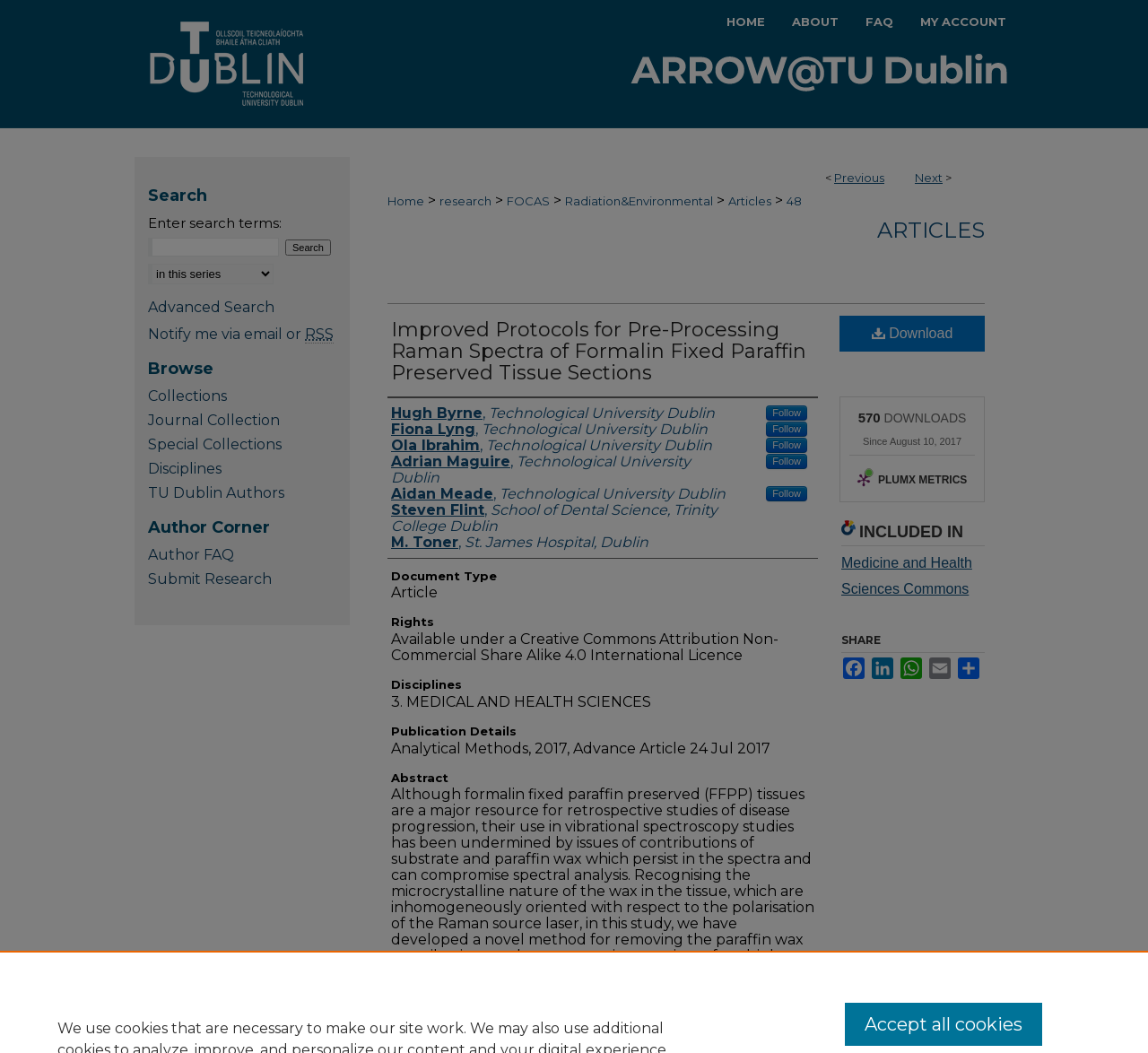Identify the bounding box coordinates of the section to be clicked to complete the task described by the following instruction: "Search for articles". The coordinates should be four float numbers between 0 and 1, formatted as [left, top, right, bottom].

[0.129, 0.226, 0.243, 0.244]